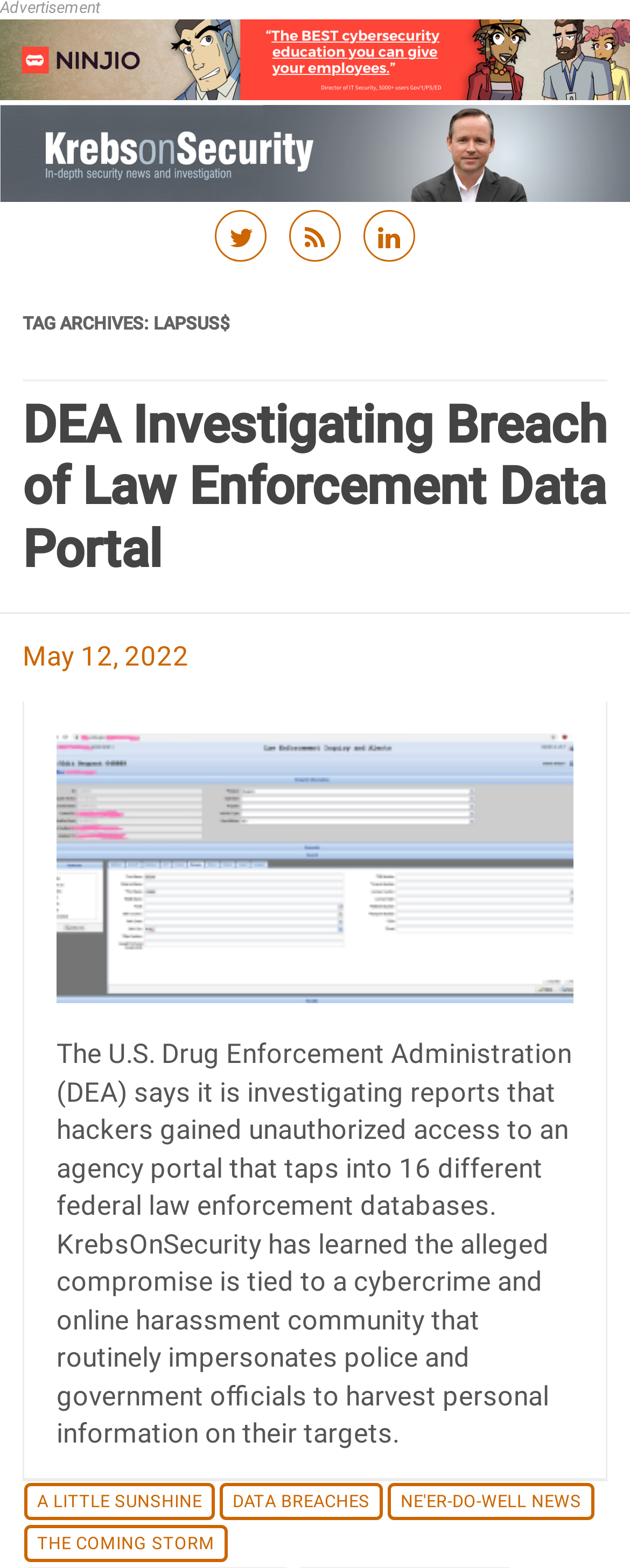Reply to the question with a brief word or phrase: What is the date of the current article?

May 12, 2022